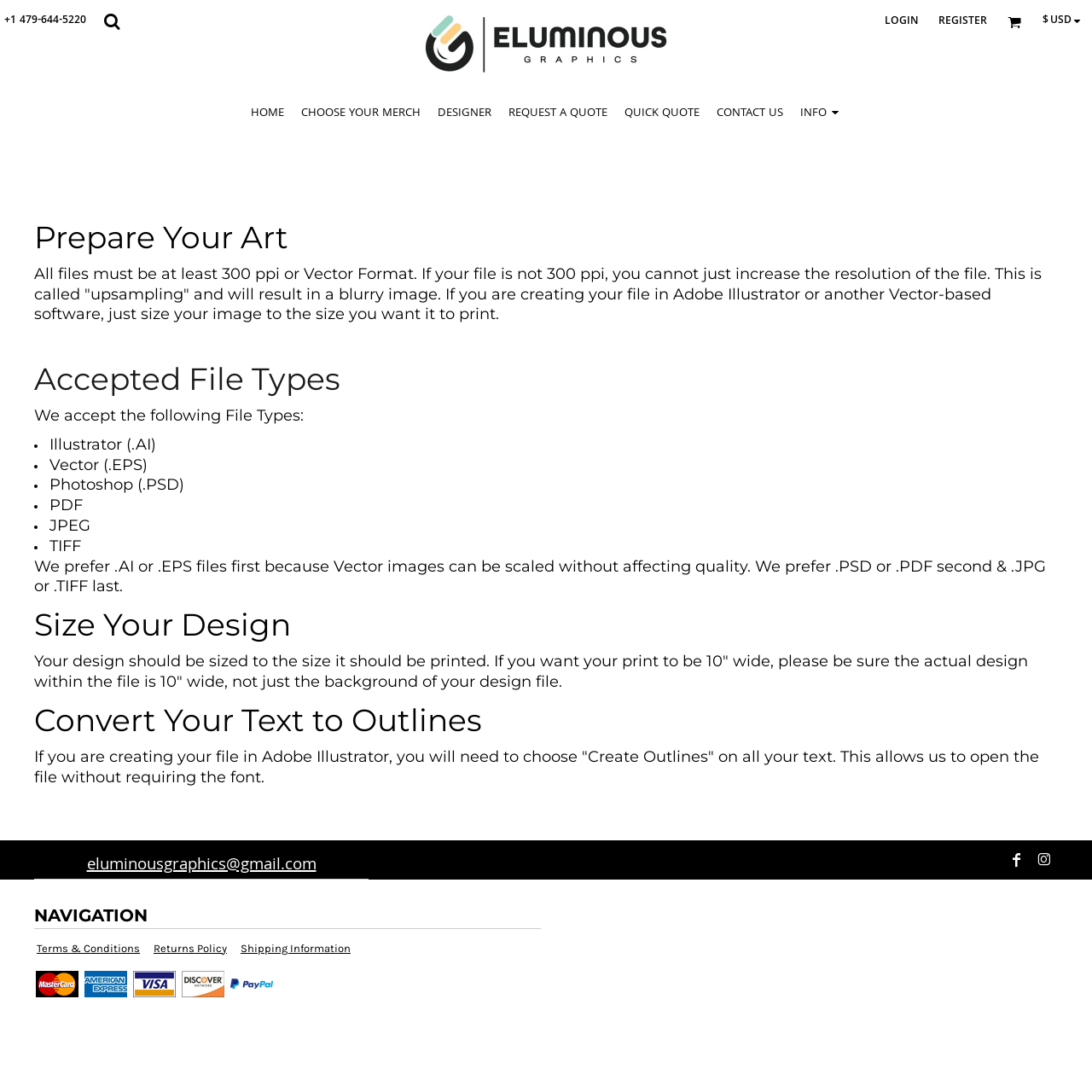Find the bounding box coordinates of the clickable region needed to perform the following instruction: "Click the 'CONTACT US' link". The coordinates should be provided as four float numbers between 0 and 1, i.e., [left, top, right, bottom].

[0.656, 0.095, 0.717, 0.112]